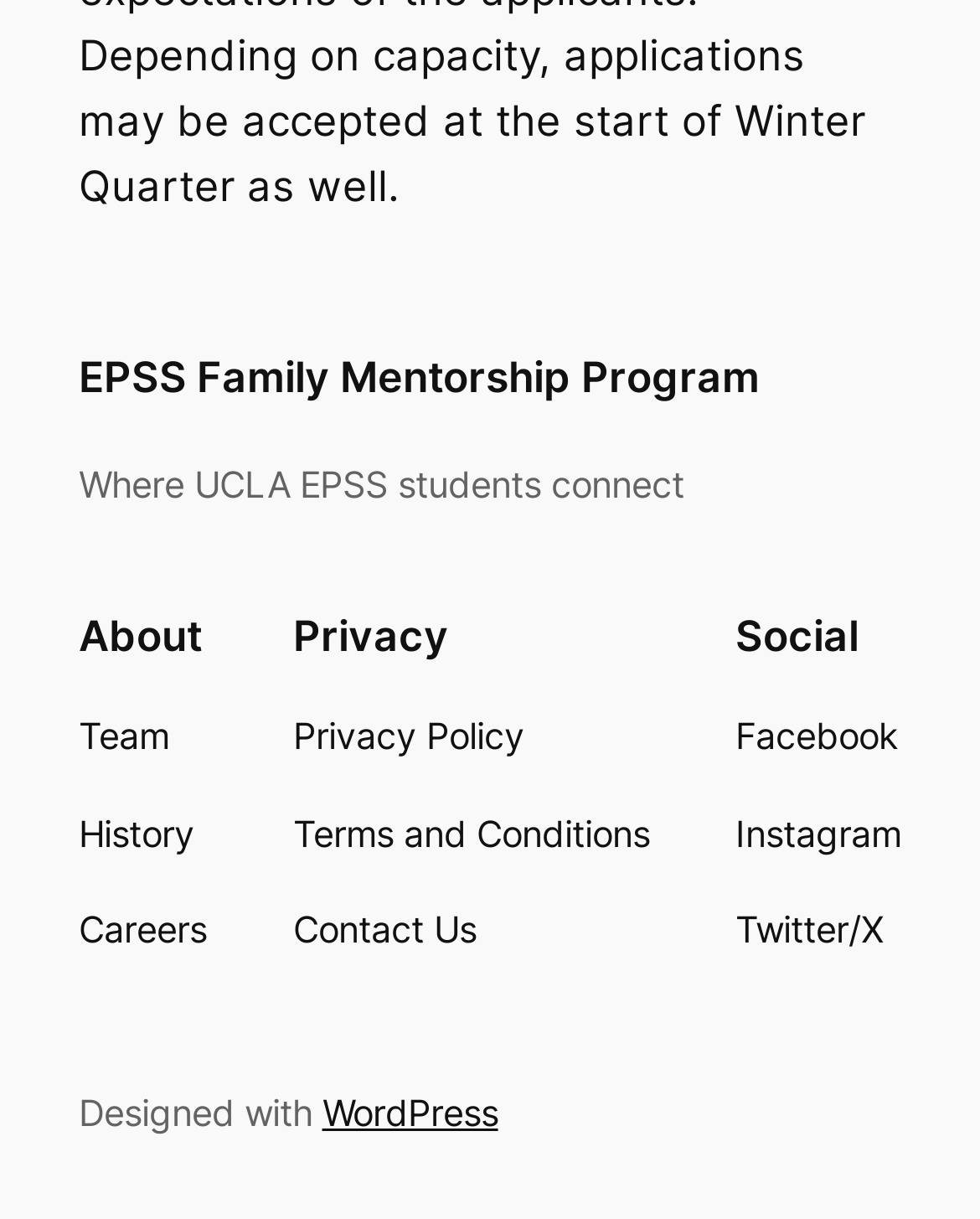Determine the bounding box coordinates for the area that needs to be clicked to fulfill this task: "Visit the Facebook page". The coordinates must be given as four float numbers between 0 and 1, i.e., [left, top, right, bottom].

[0.751, 0.582, 0.917, 0.628]